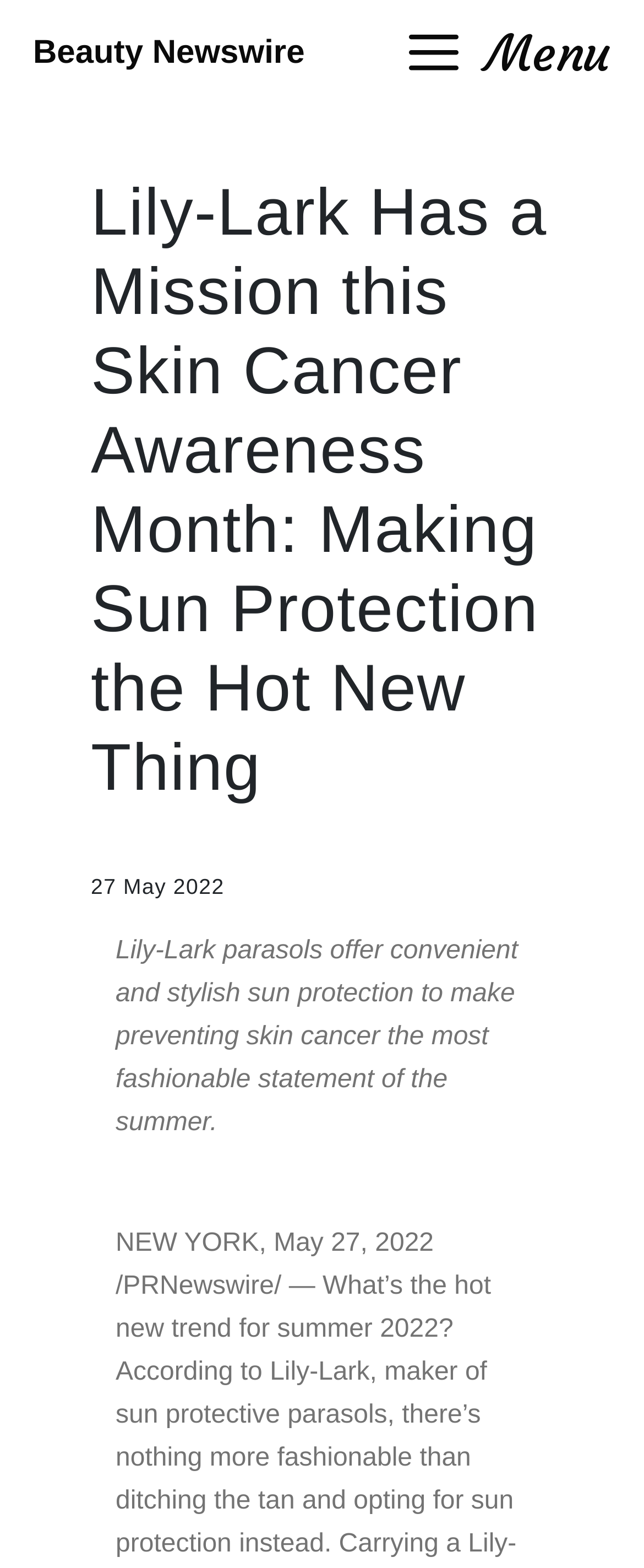Describe the entire webpage, focusing on both content and design.

The webpage appears to be an article or news page from "Beauty Newswire" with a focus on skin cancer awareness. At the top left, there is a link to "Beauty Newswire" and a button with a menu icon on the top right. 

Below the top section, there is a main heading that reads "Lily-Lark Has a Mission this Skin Cancer Awareness Month: Making Sun Protection the Hot New Thing". This heading is positioned near the top of the page, taking up a significant portion of the width. 

Underneath the main heading, there is a date "27 May 2022" followed by a paragraph of text that describes Lily-Lark parasols, stating that they offer convenient and stylish sun protection to make preventing skin cancer a fashionable statement. 

Further down, there is a location "NEW YORK" followed by a comma and the date "May 27, 2022" again.